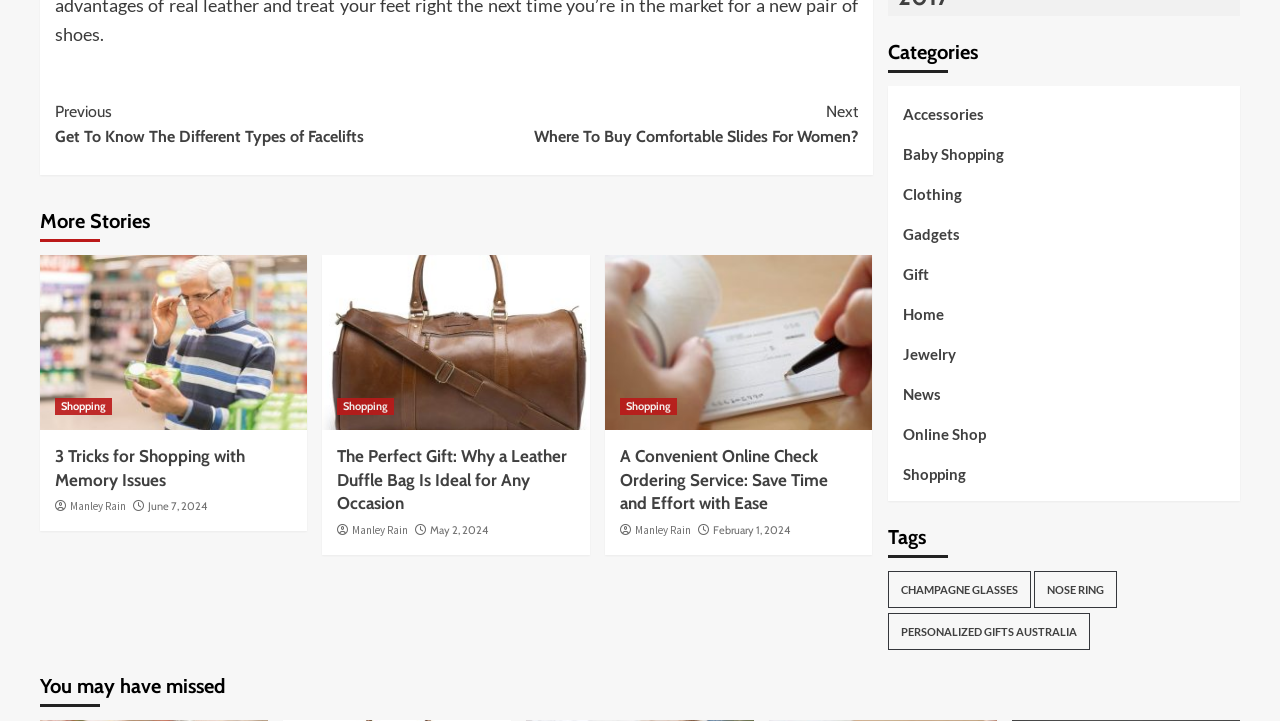Determine the bounding box coordinates of the clickable element necessary to fulfill the instruction: "Go to 'Previous Get To Know The Different Types of Facelifts'". Provide the coordinates as four float numbers within the 0 to 1 range, i.e., [left, top, right, bottom].

[0.043, 0.137, 0.356, 0.208]